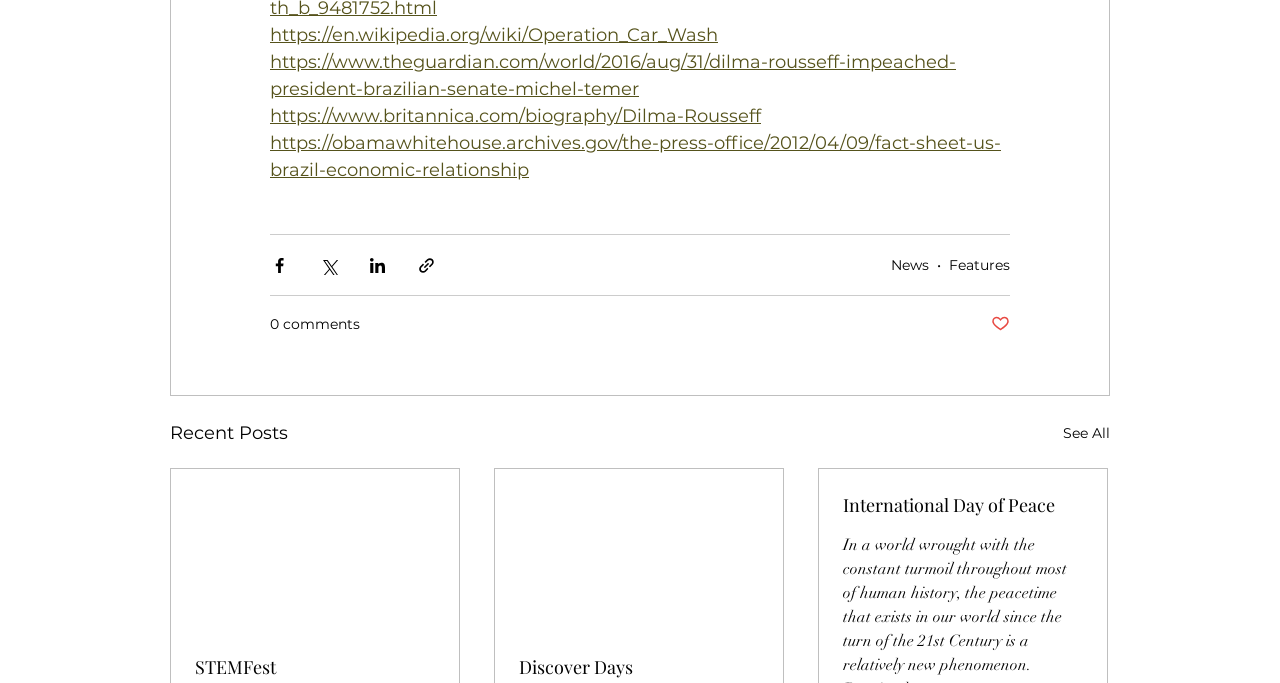Based on the element description https://en.wikipedia.org/wiki/Operation_Car_Wash, identify the bounding box coordinates for the UI element. The coordinates should be in the format (top-left x, top-left y, bottom-right x, bottom-right y) and within the 0 to 1 range.

[0.211, 0.035, 0.561, 0.067]